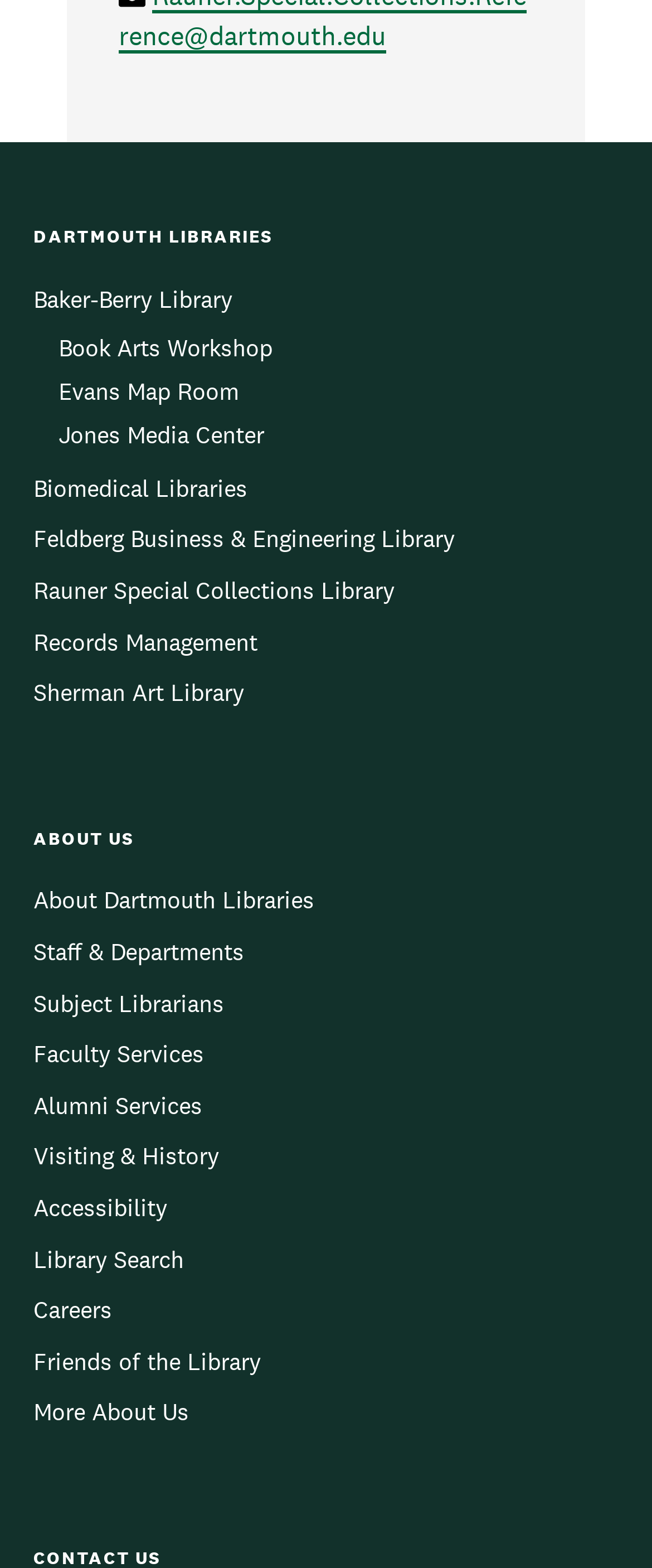Please determine the bounding box coordinates of the section I need to click to accomplish this instruction: "visit Biomedical Libraries".

[0.051, 0.3, 0.379, 0.324]